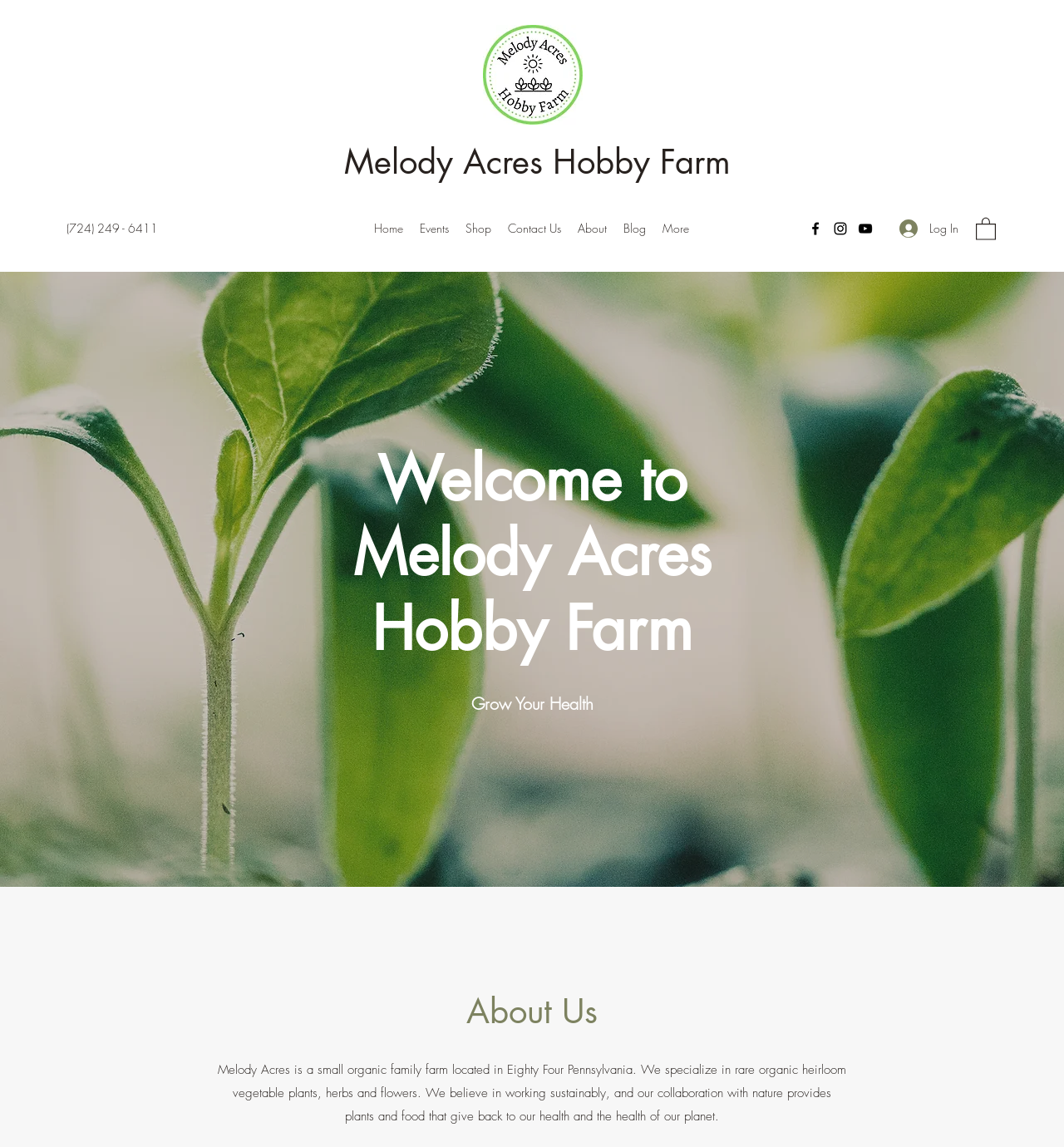Review the image closely and give a comprehensive answer to the question: What type of farm is Melody Acres?

The webpage describes Melody Acres as a small organic hobby farm, which suggests that it is a farm that focuses on organic practices and is not a large commercial operation.